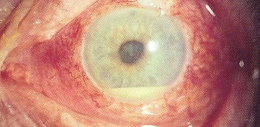Give a one-word or short phrase answer to the question: 
What disease can cause blood vessel inflammation affecting eyes?

Behçet’s Disease